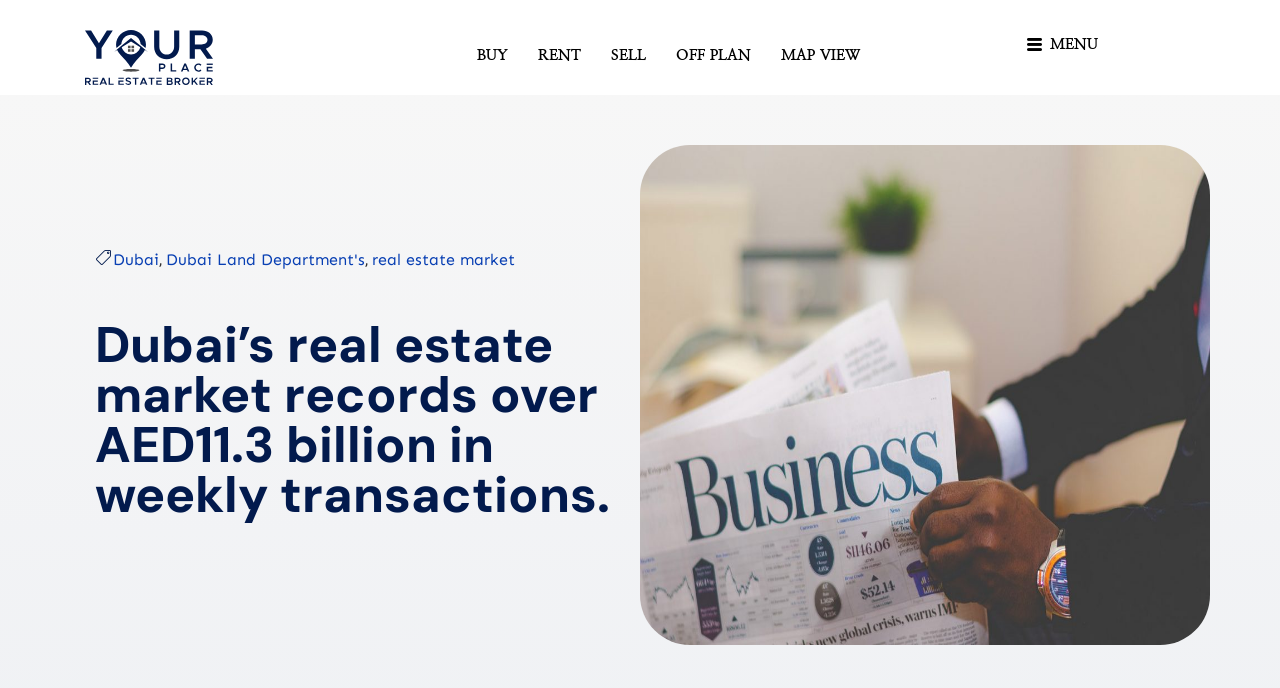Please specify the bounding box coordinates of the clickable region necessary for completing the following instruction: "Toggle the table of contents". The coordinates must consist of four float numbers between 0 and 1, i.e., [left, top, right, bottom].

None